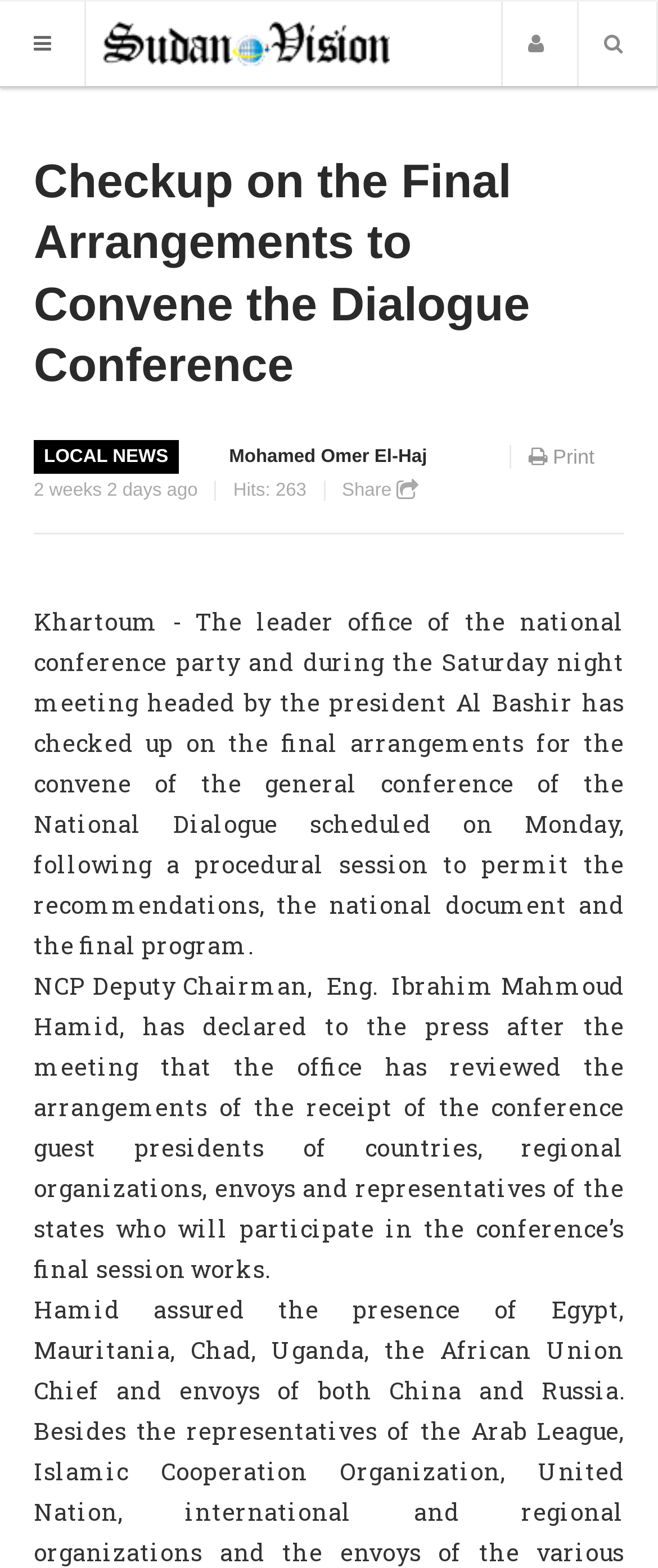Please provide the bounding box coordinate of the region that matches the element description: About S.V. Coordinates should be in the format (top-left x, top-left y, bottom-right x, bottom-right y) and all values should be between 0 and 1.

[0.051, 0.615, 0.486, 0.647]